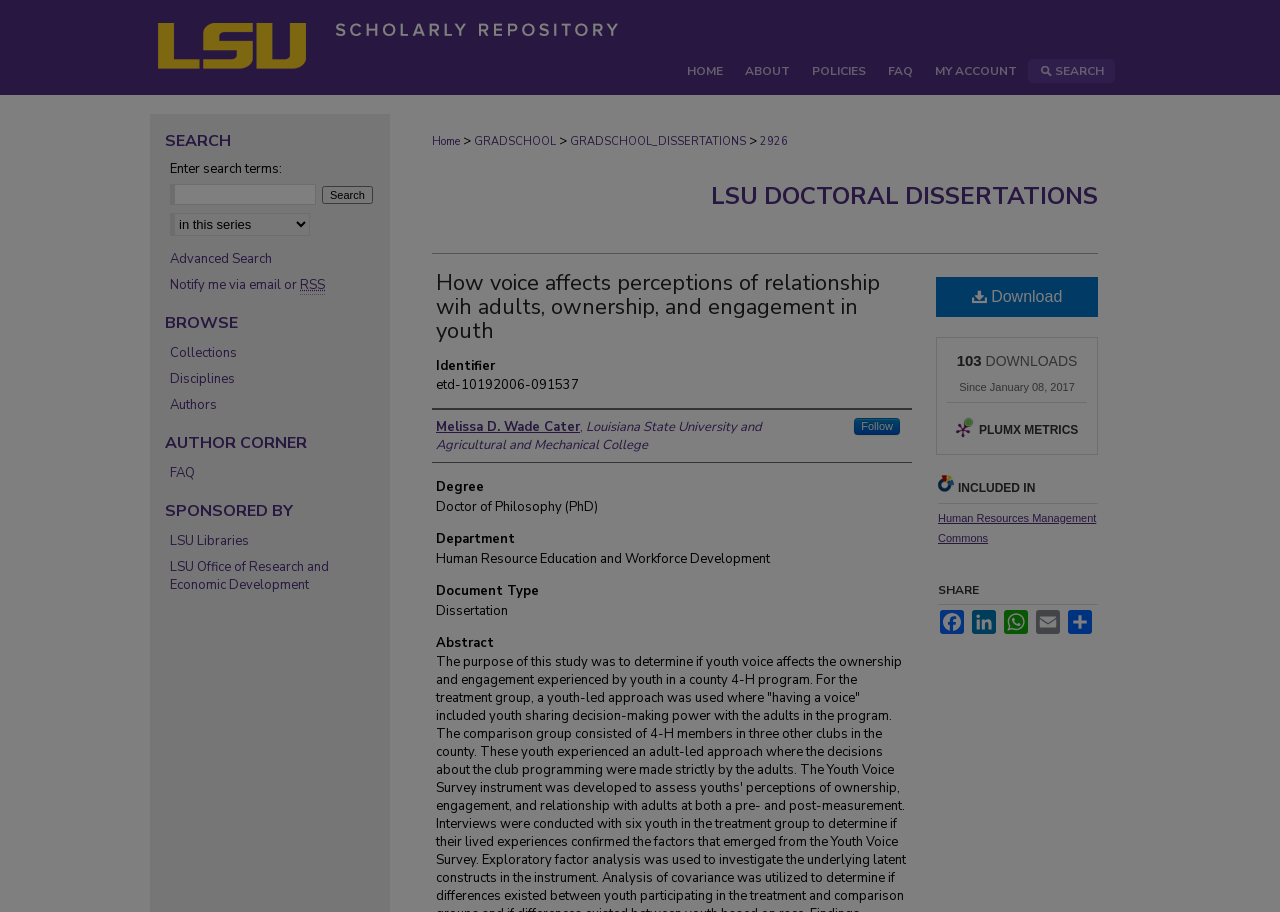Provide a brief response to the question below using one word or phrase:
How many downloads has this dissertation had?

103